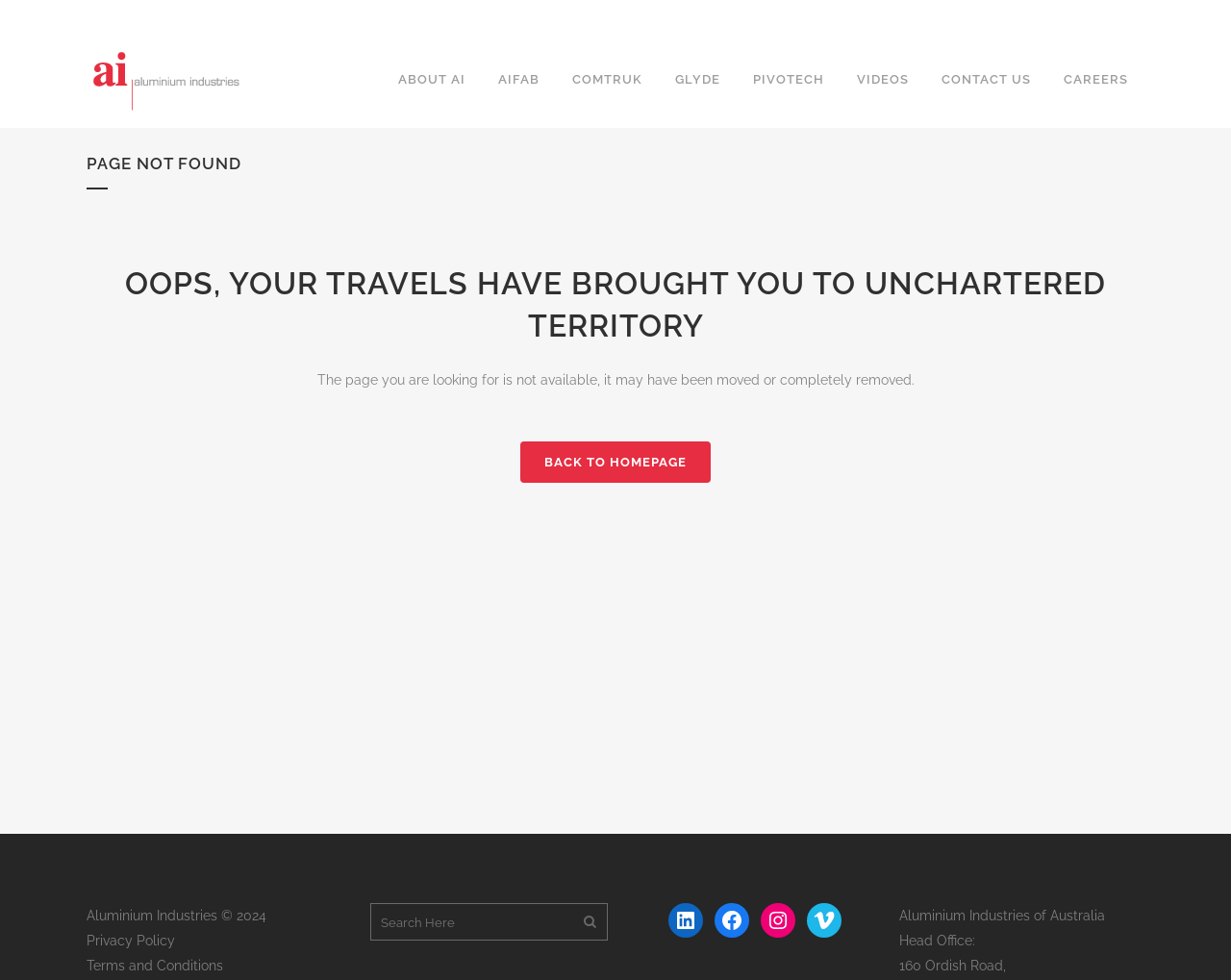Identify the bounding box coordinates of the part that should be clicked to carry out this instruction: "Visit Aluminium Industries on LinkedIn".

[0.543, 0.921, 0.571, 0.957]